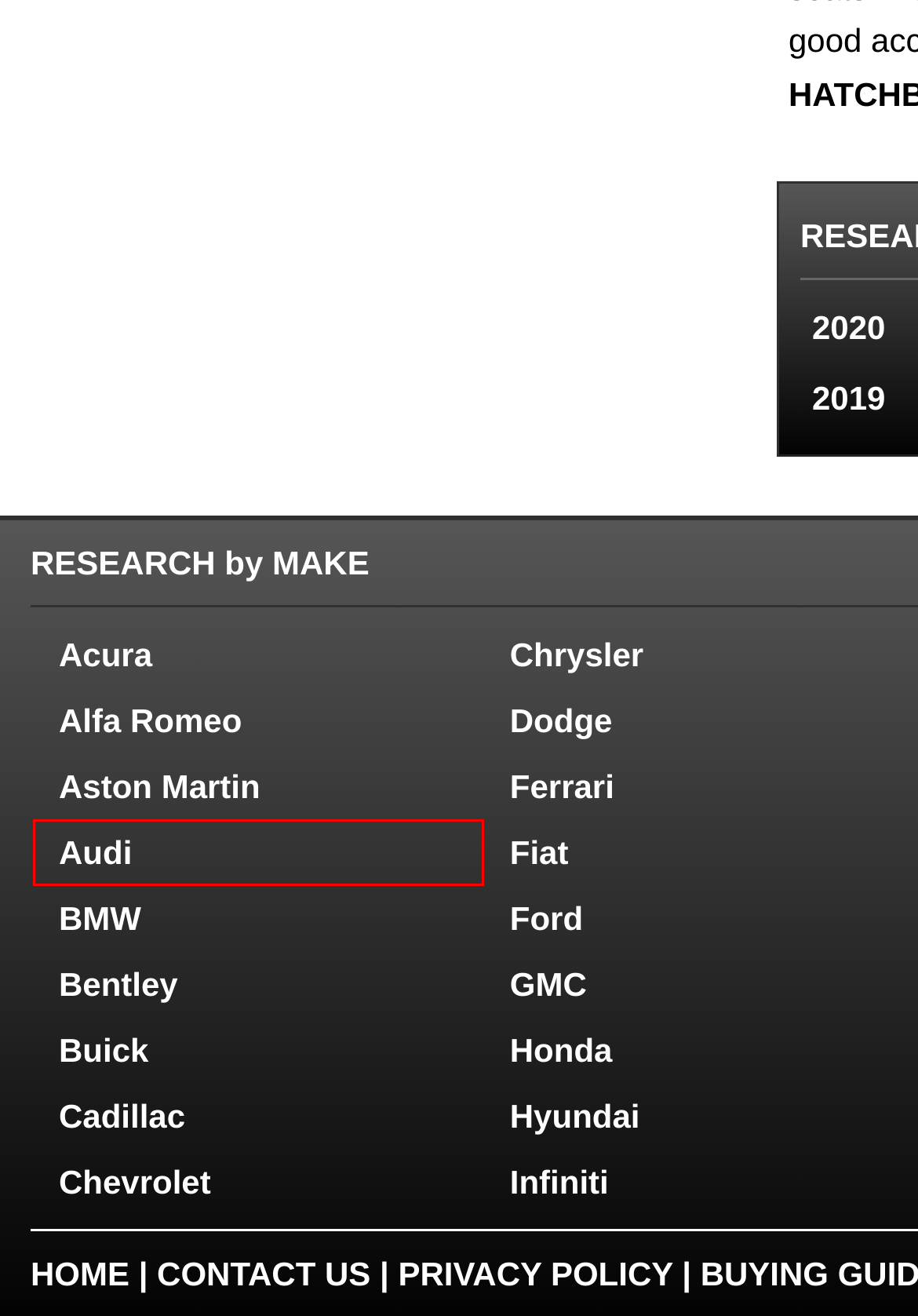A screenshot of a webpage is given with a red bounding box around a UI element. Choose the description that best matches the new webpage shown after clicking the element within the red bounding box. Here are the candidates:
A. Audi - Reviews / Specs / Pictures / Prices
B. Buick - Reviews / Specs / Pictures / Prices
C. Bentley - Reviews / Specs / Pictures / Prices
D. Alfa Romeo - Reviews / Specs / Pictures / Prices
E. Aston Martin - Reviews / Specs / Pictures / Prices
F. BMW - Reviews / Specs / Pictures / Prices
G. Acura - Reviews / Specs / Pictures / Prices
H. Cadillac - Reviews / Specs / Pictures / Prices

A